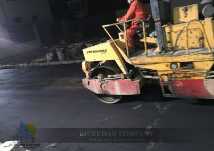Give an elaborate caption for the image.

The image depicts a roadwork scene at night, showcasing a yellow roller employed for asphalt compaction. A worker, dressed in bright red overalls, operates the machinery, diligently smoothing out the freshly laid surface. The environment appears industrial, with construction materials and equipment visible in the background, hinting at ongoing rehabilitation projects in the area. The presence of artificial lighting illuminates the work site, ensuring safety and efficiency during nighttime operations. The logo of "EL REHAB COMPANY" is visible at the bottom of the image, emphasizing the firm's involvement in these construction activities.